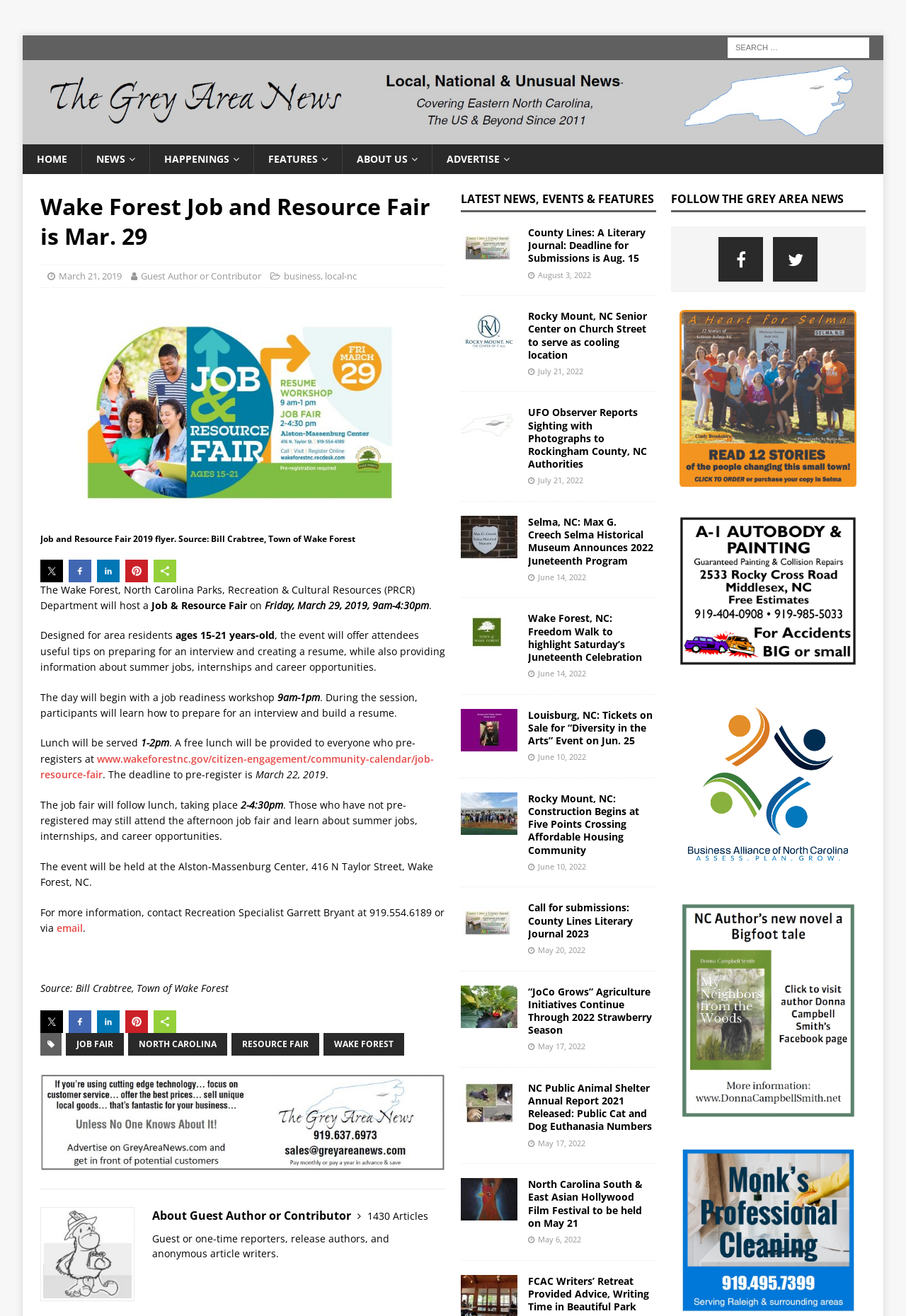Identify the bounding box of the HTML element described here: "July 21, 2022". Provide the coordinates as four float numbers between 0 and 1: [left, top, right, bottom].

[0.594, 0.278, 0.644, 0.286]